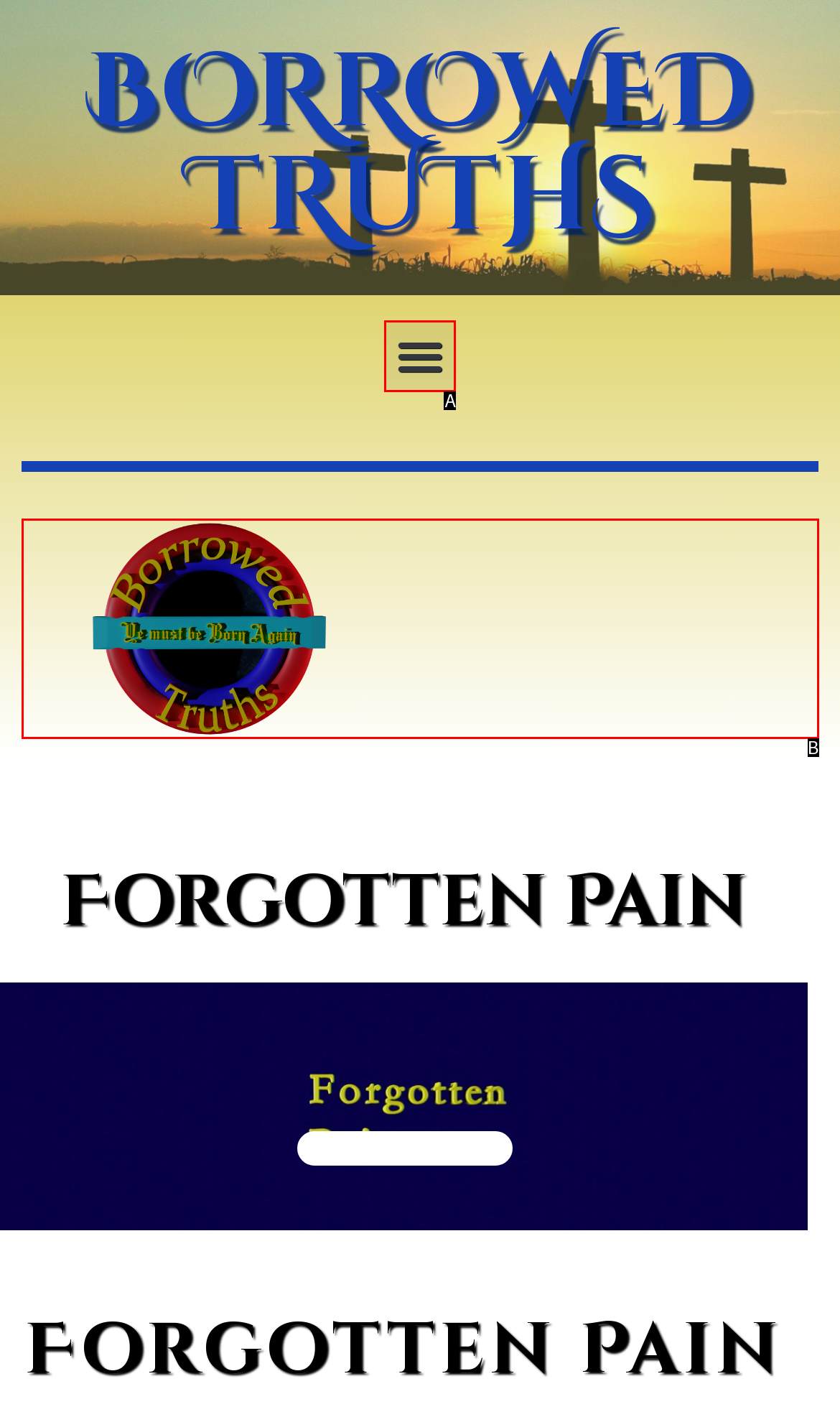Which option aligns with the description: Menu? Respond by selecting the correct letter.

A